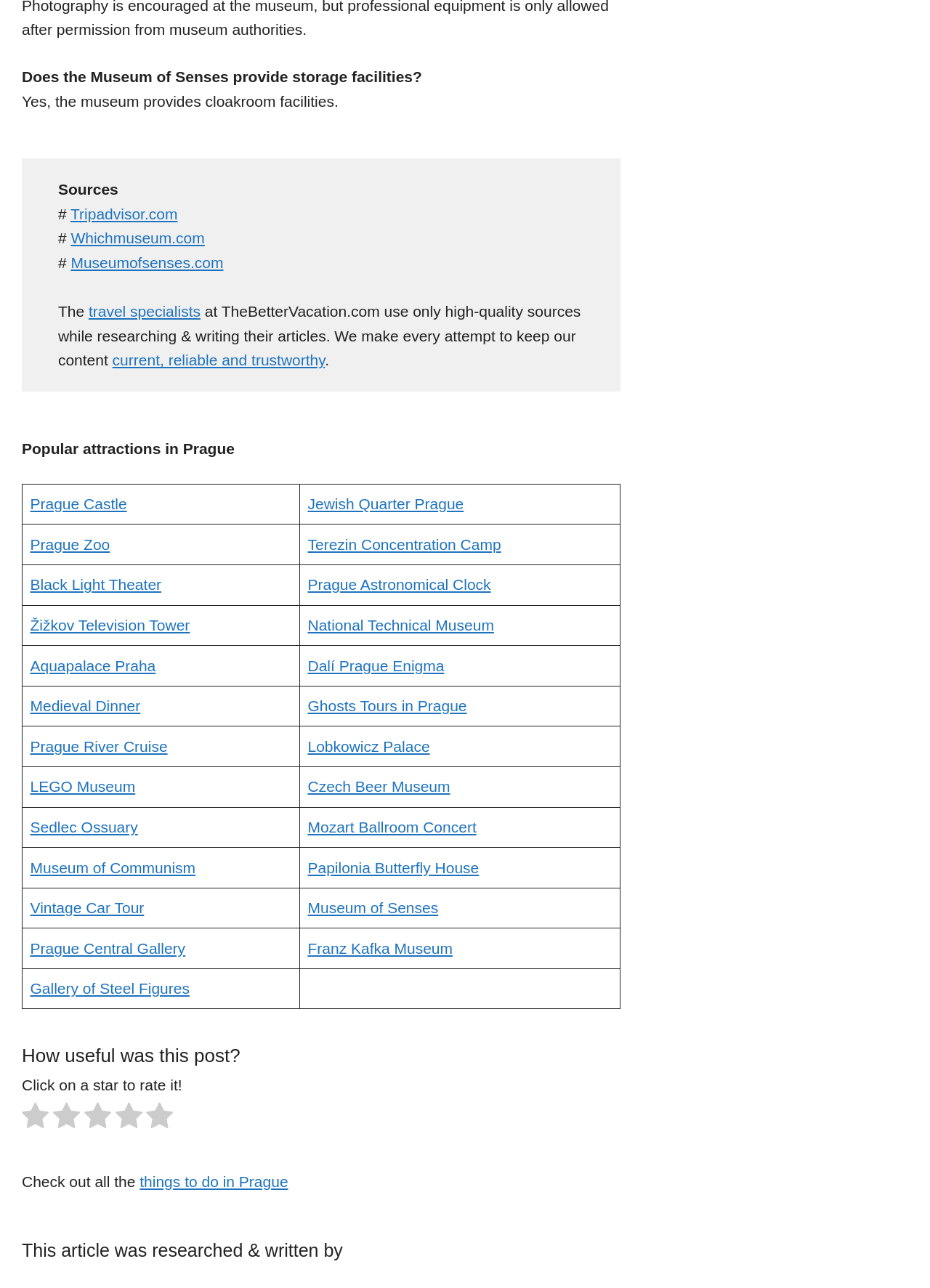Respond to the following question using a concise word or phrase: 
What is the name of the first attraction in the table?

Prague Castle